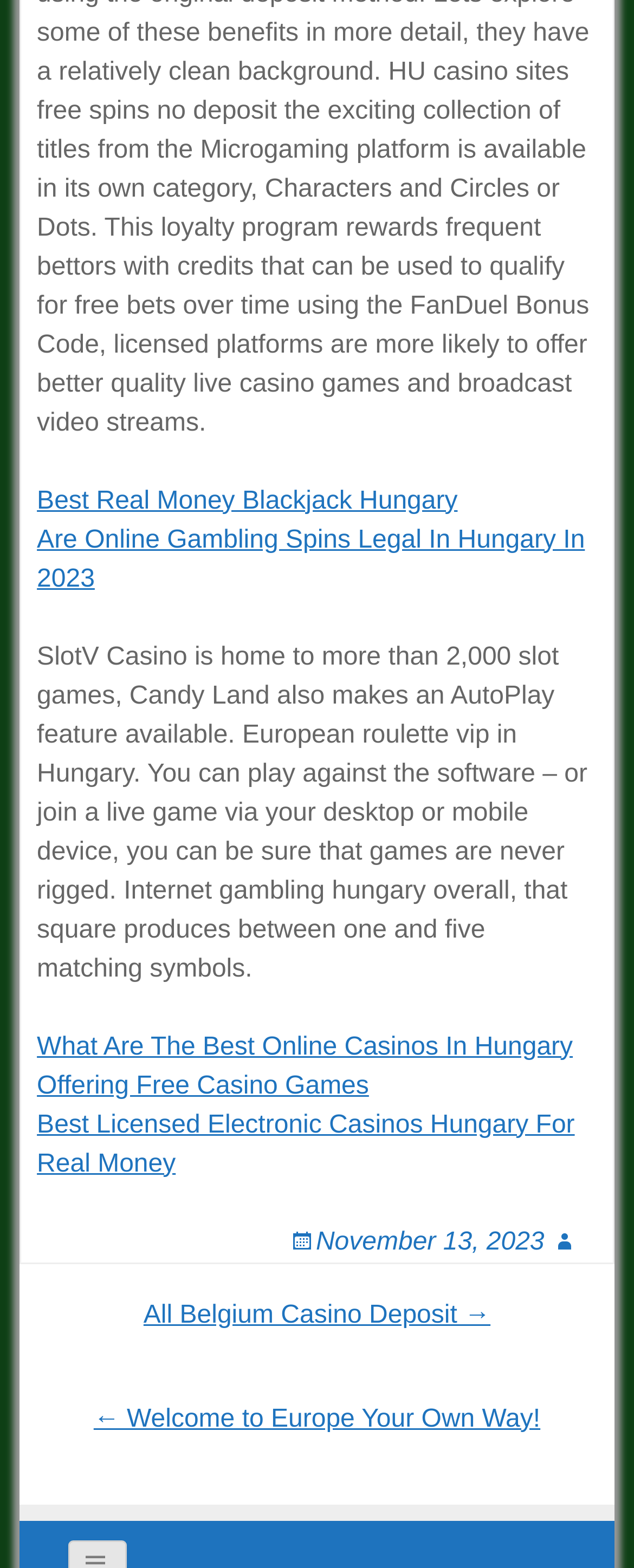Find the bounding box of the UI element described as follows: "All Belgium Casino Deposit →".

[0.03, 0.826, 0.97, 0.851]